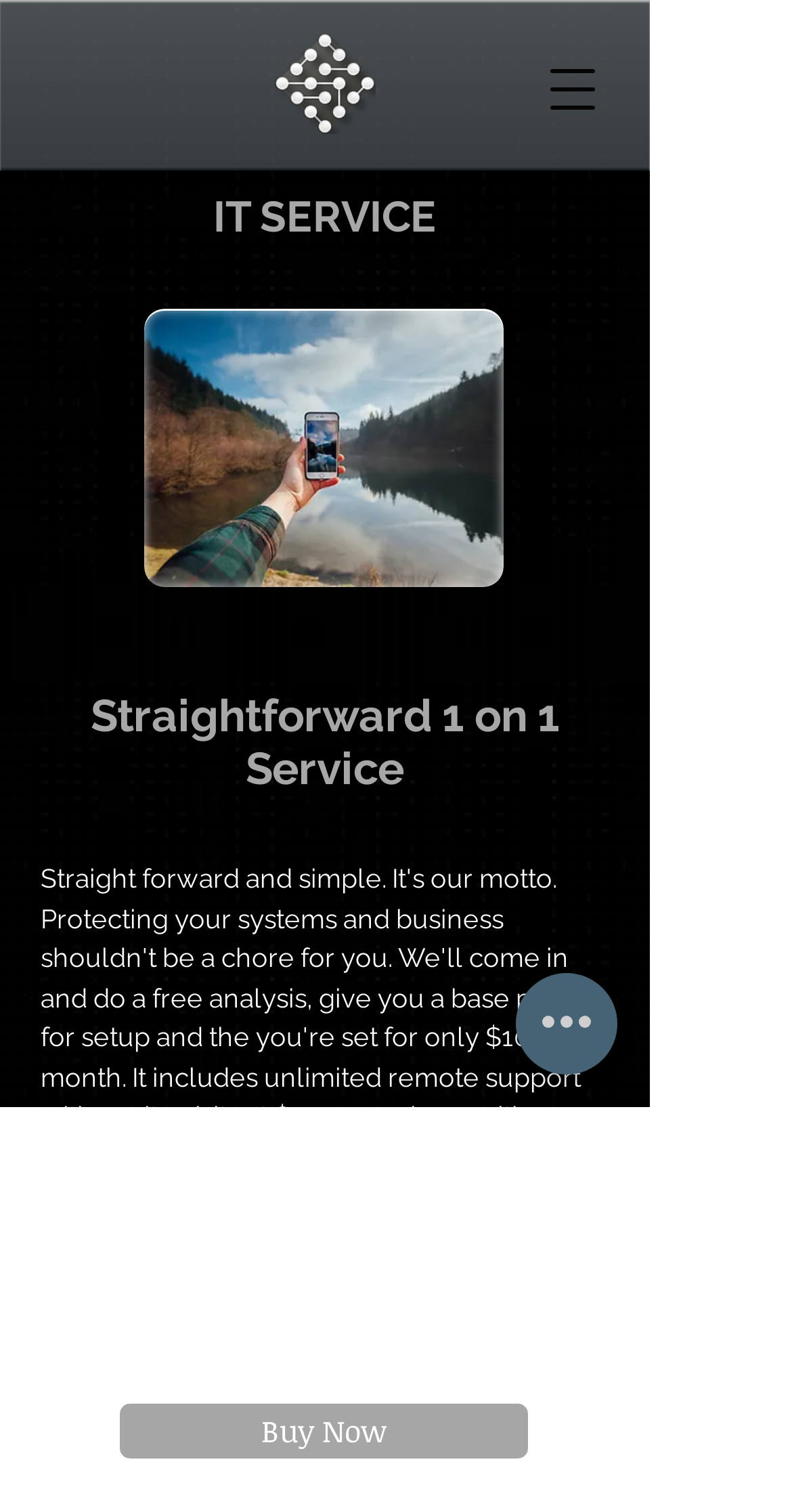Using floating point numbers between 0 and 1, provide the bounding box coordinates in the format (top-left x, top-left y, bottom-right x, bottom-right y). Locate the UI element described here: aria-label="Quick actions"

[0.651, 0.644, 0.779, 0.711]